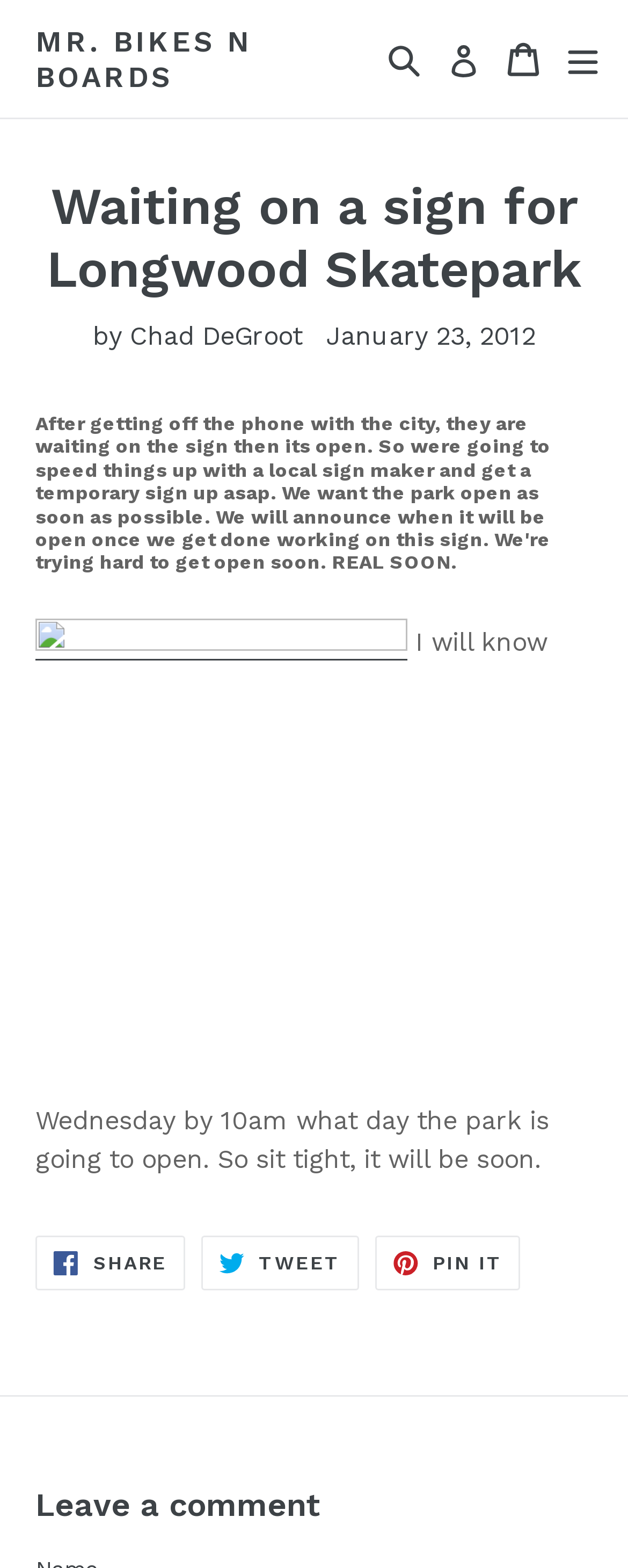When will the park's opening date be announced?
Can you provide a detailed and comprehensive answer to the question?

According to the article, the author will know the opening date of the park by Wednesday at 10am and will announce it then.